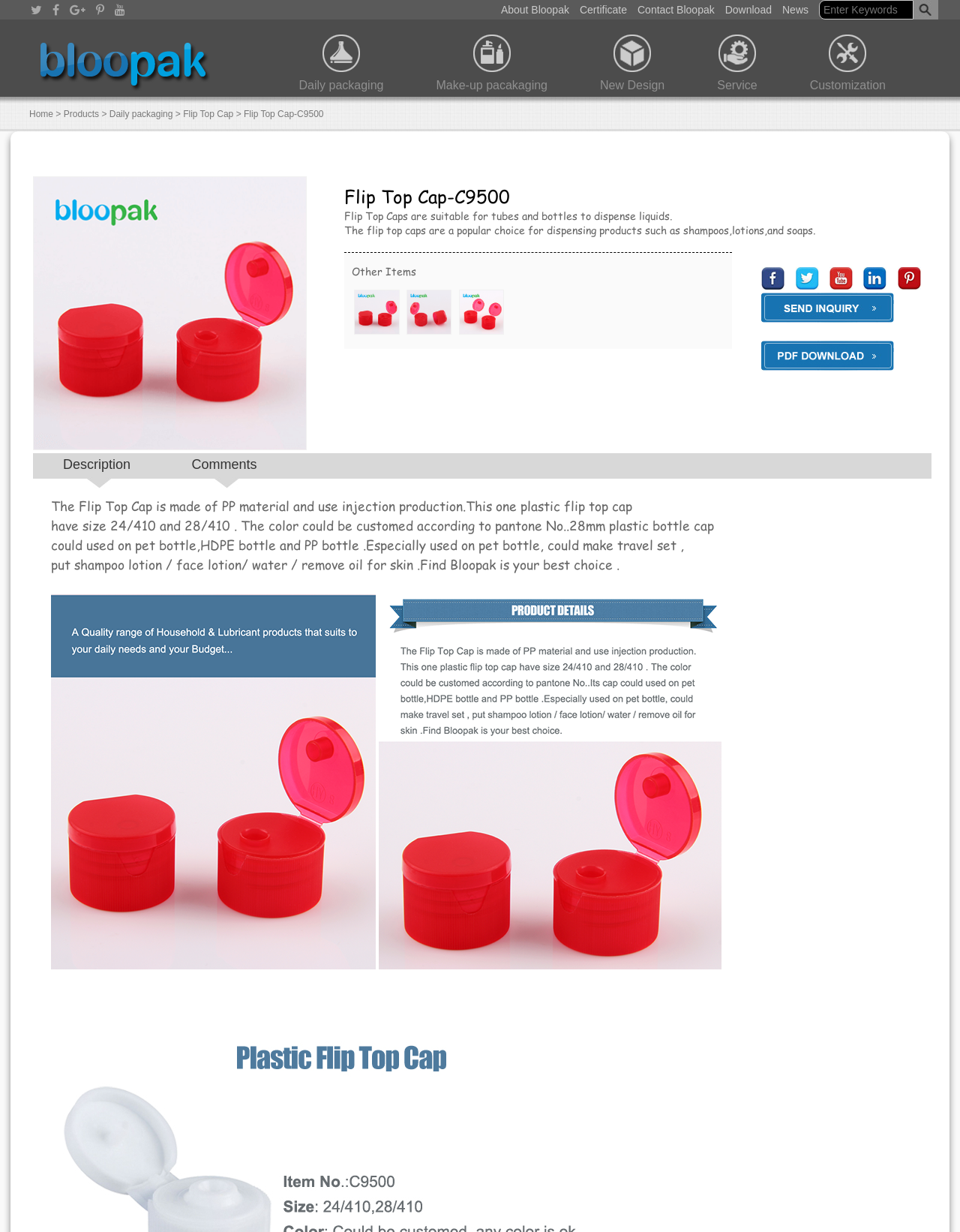What type of bottles can the Flip Top Cap be used on?
Provide a well-explained and detailed answer to the question.

I found this information by reading the static text that says 'could used on pet bottle,HDPE bottle and PP bottle.' This text is describing the compatibility of the Flip Top Cap with different types of bottles.